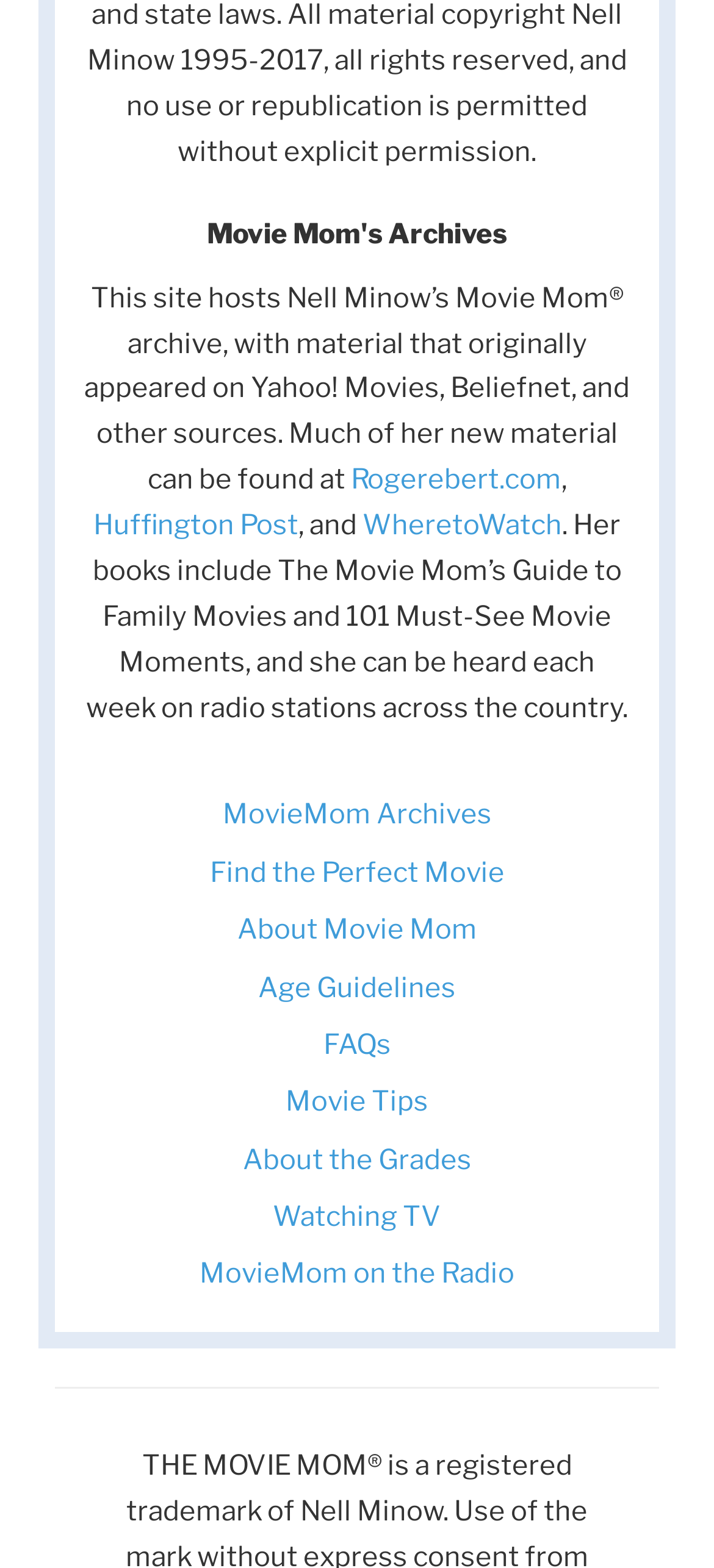Identify the bounding box coordinates necessary to click and complete the given instruction: "learn about Movie Mom".

[0.332, 0.582, 0.668, 0.603]